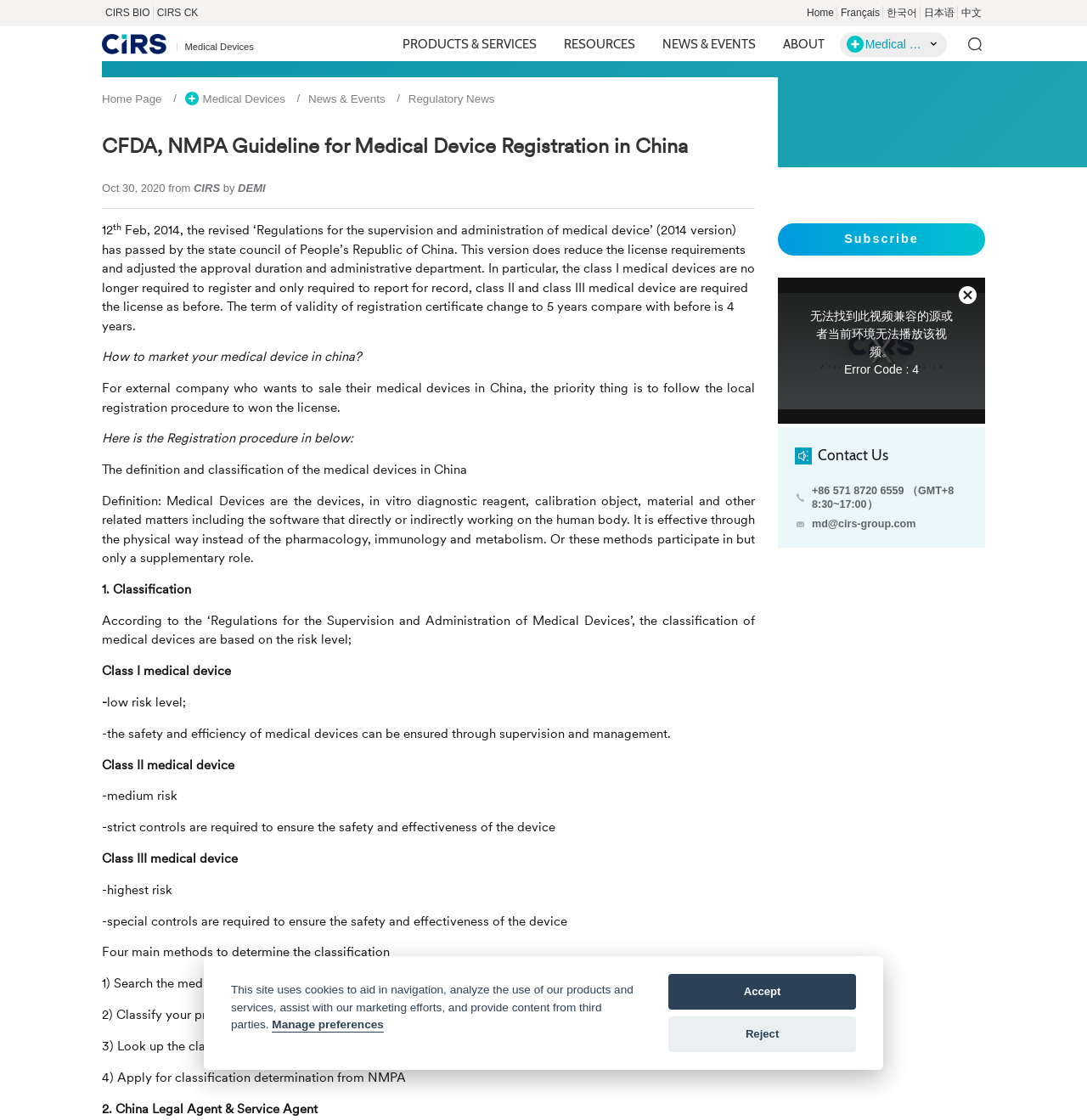Please identify the coordinates of the bounding box for the clickable region that will accomplish this instruction: "Click the 'md@cirs-group.com' email link".

[0.747, 0.462, 0.842, 0.474]